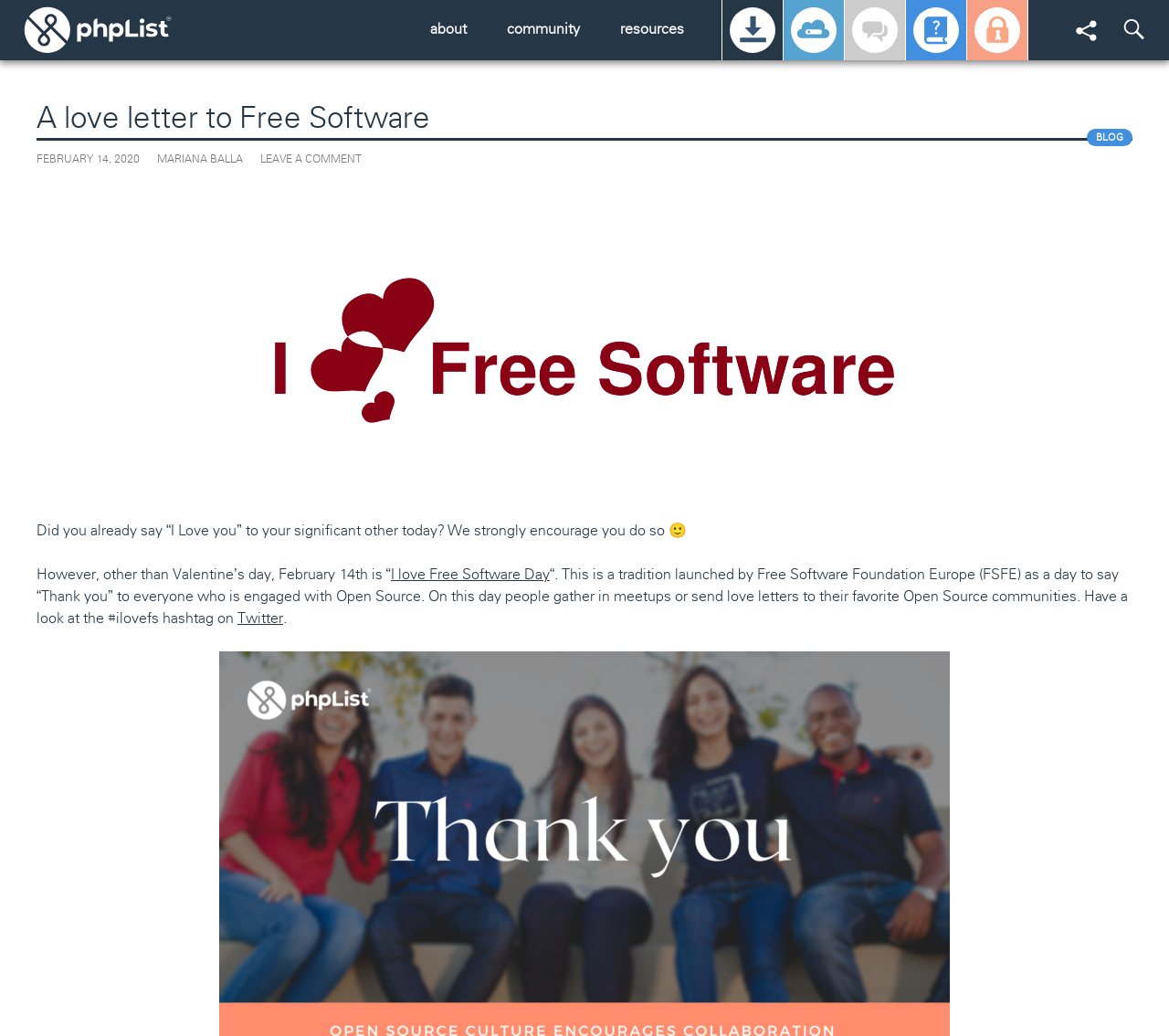What is the purpose of phpList?
Give a single word or phrase answer based on the content of the image.

Sending email newsletters